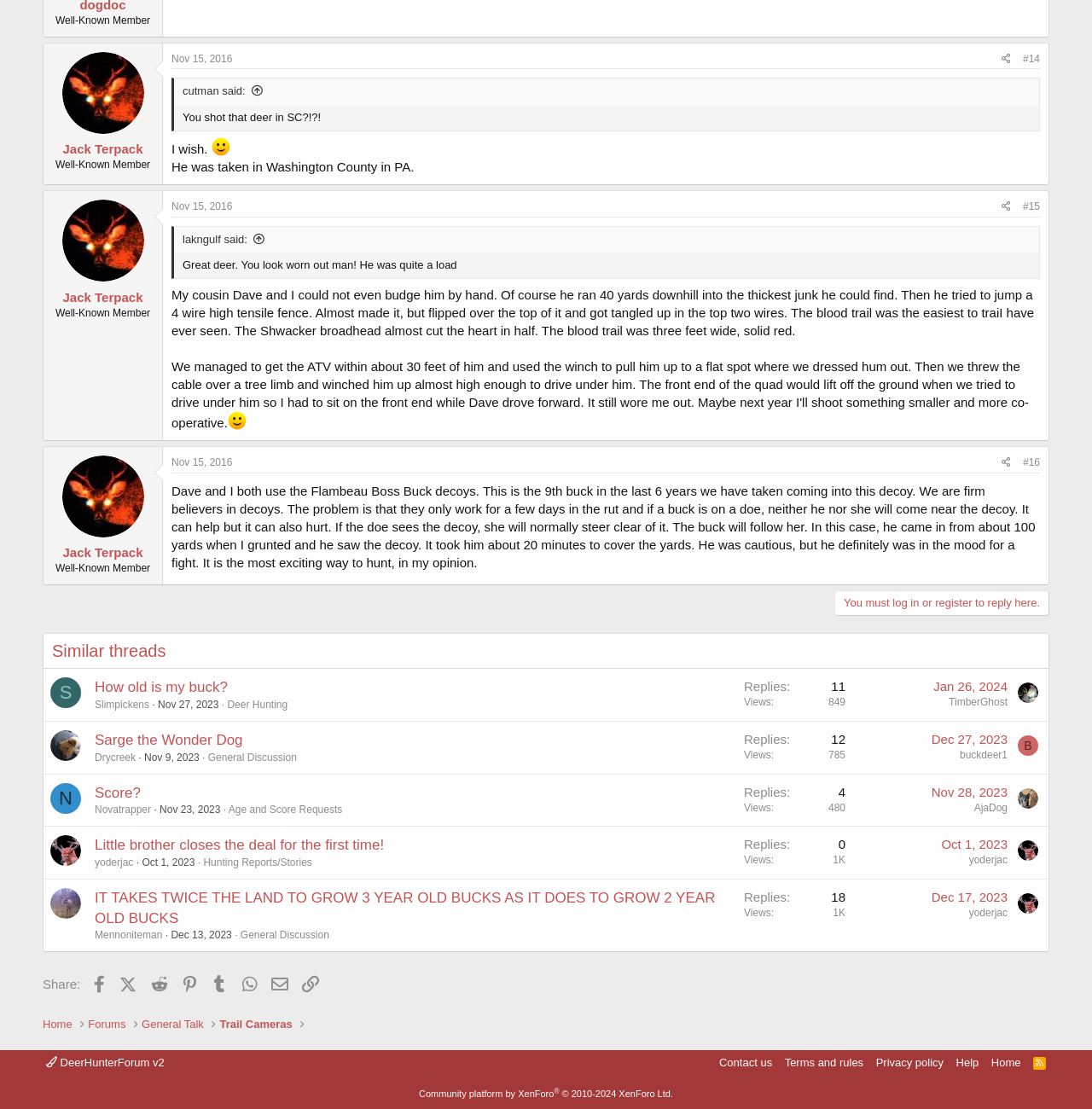Locate the bounding box coordinates of the clickable part needed for the task: "Reply to the thread".

[0.764, 0.532, 0.961, 0.556]